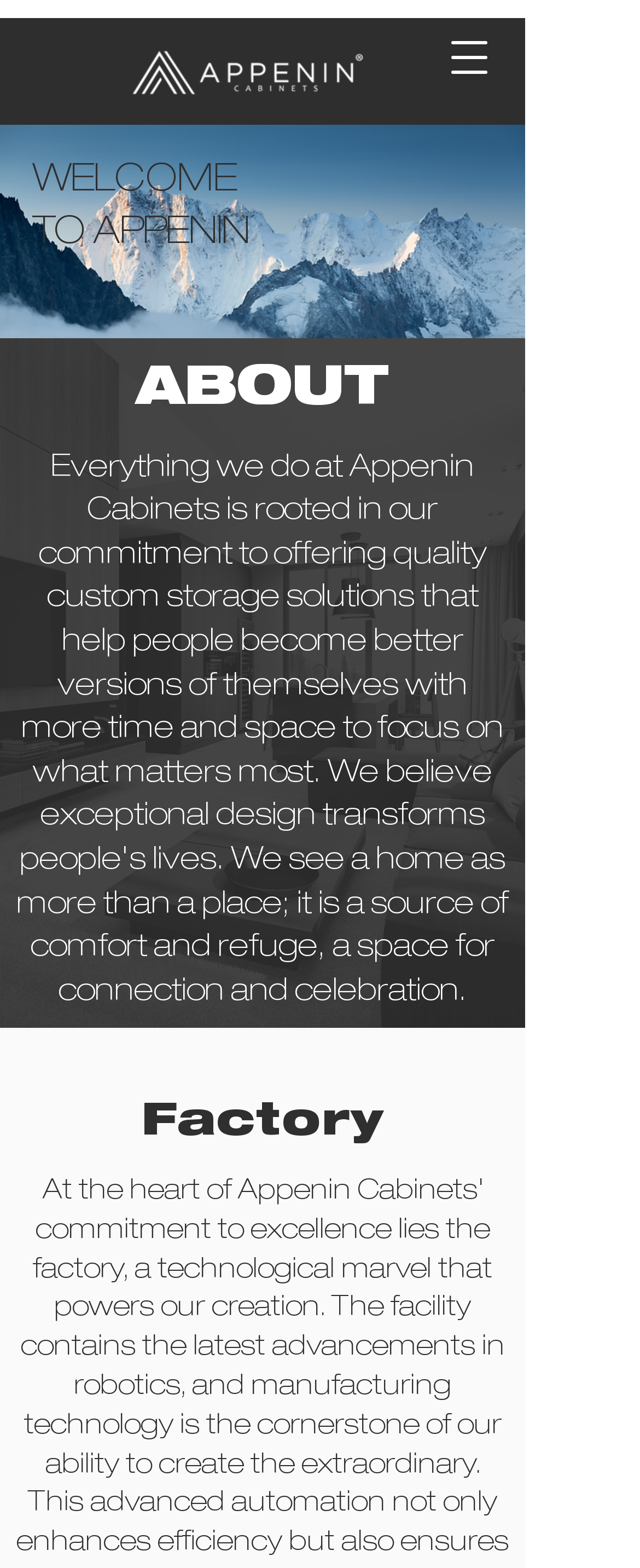Provide a brief response to the question using a single word or phrase: 
What is the text above the main heading?

WELCOME TO APPENIN